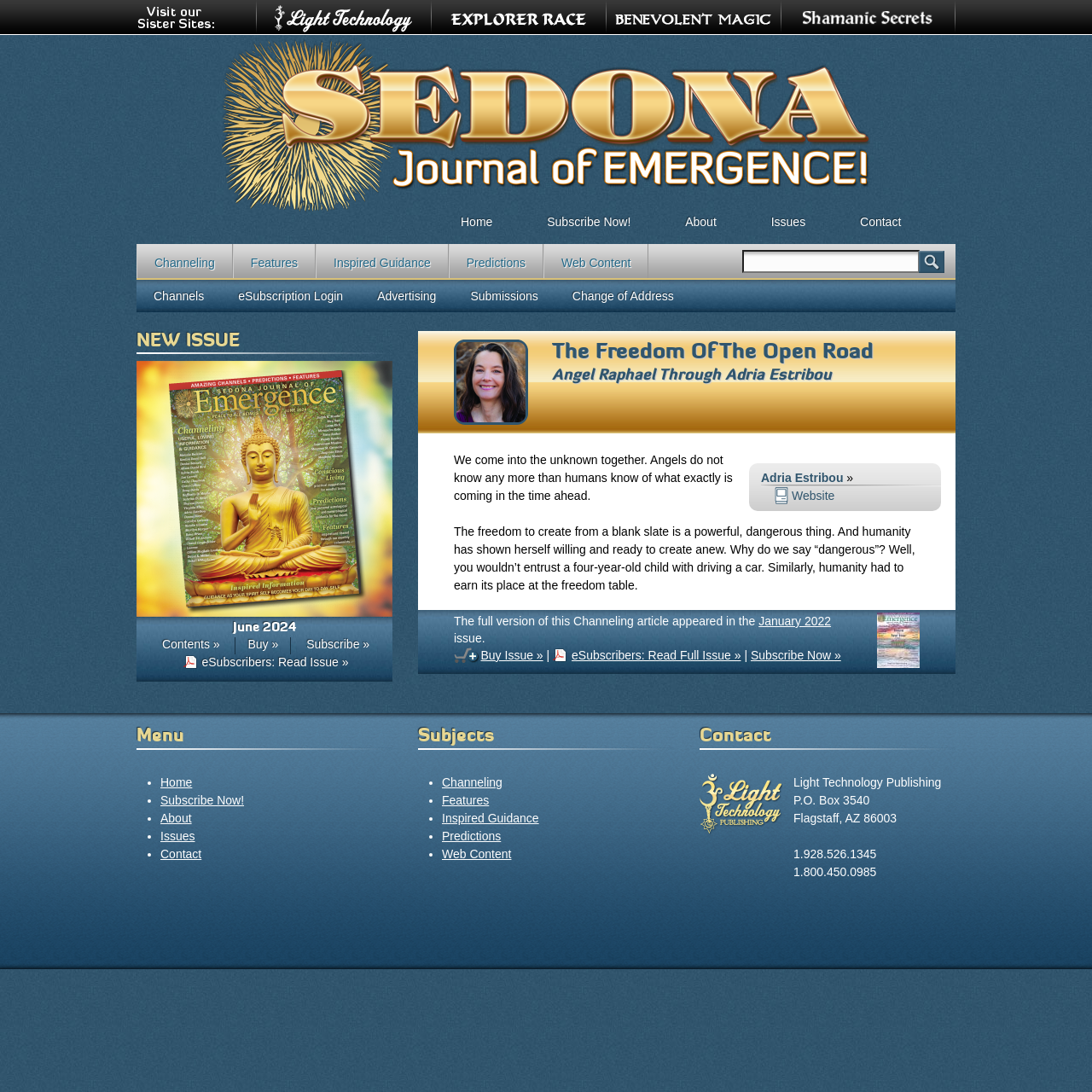Please identify the bounding box coordinates of the clickable area that will allow you to execute the instruction: "Browse the 'April 2022' archive".

None